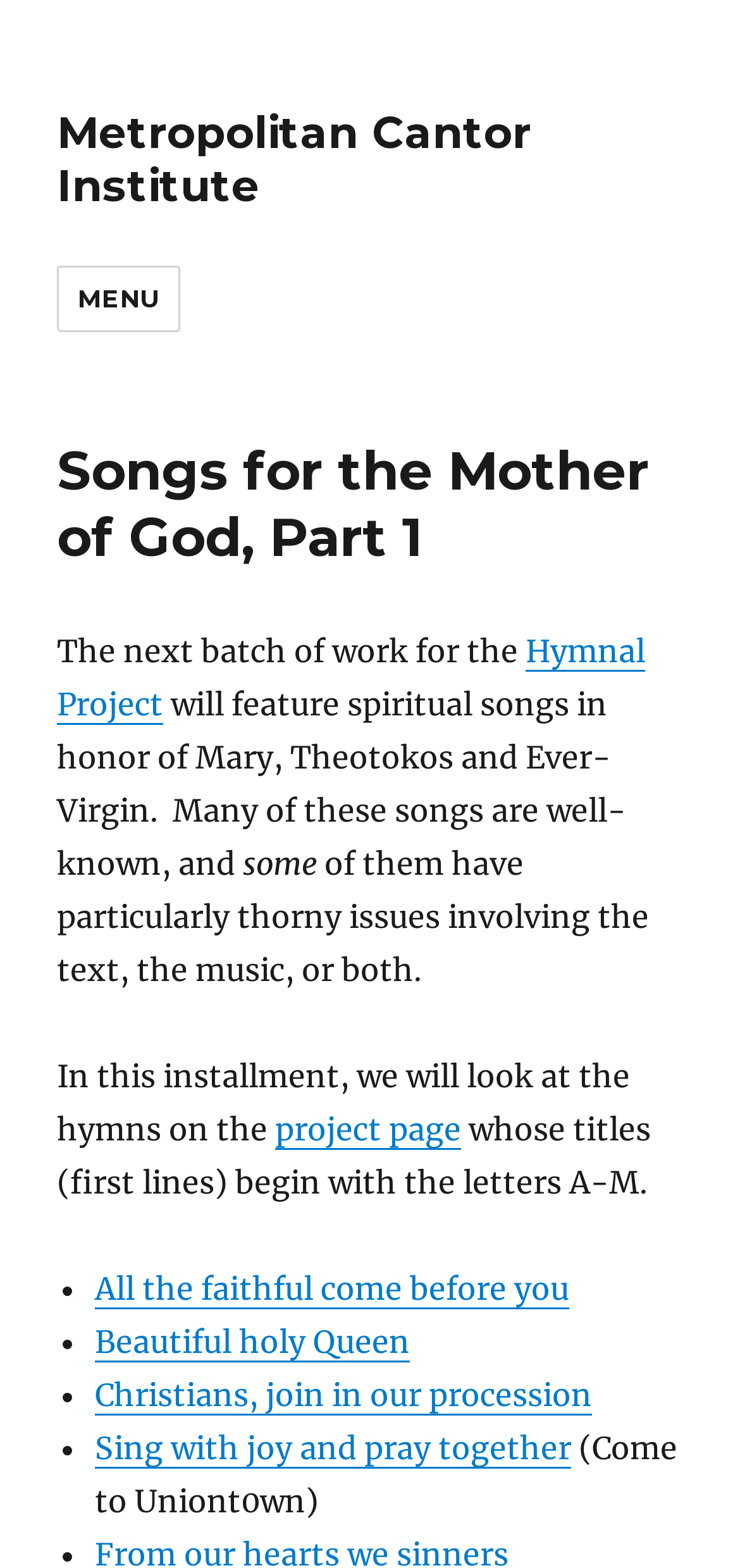Could you locate the bounding box coordinates for the section that should be clicked to accomplish this task: "Click the MENU button".

[0.077, 0.169, 0.245, 0.212]